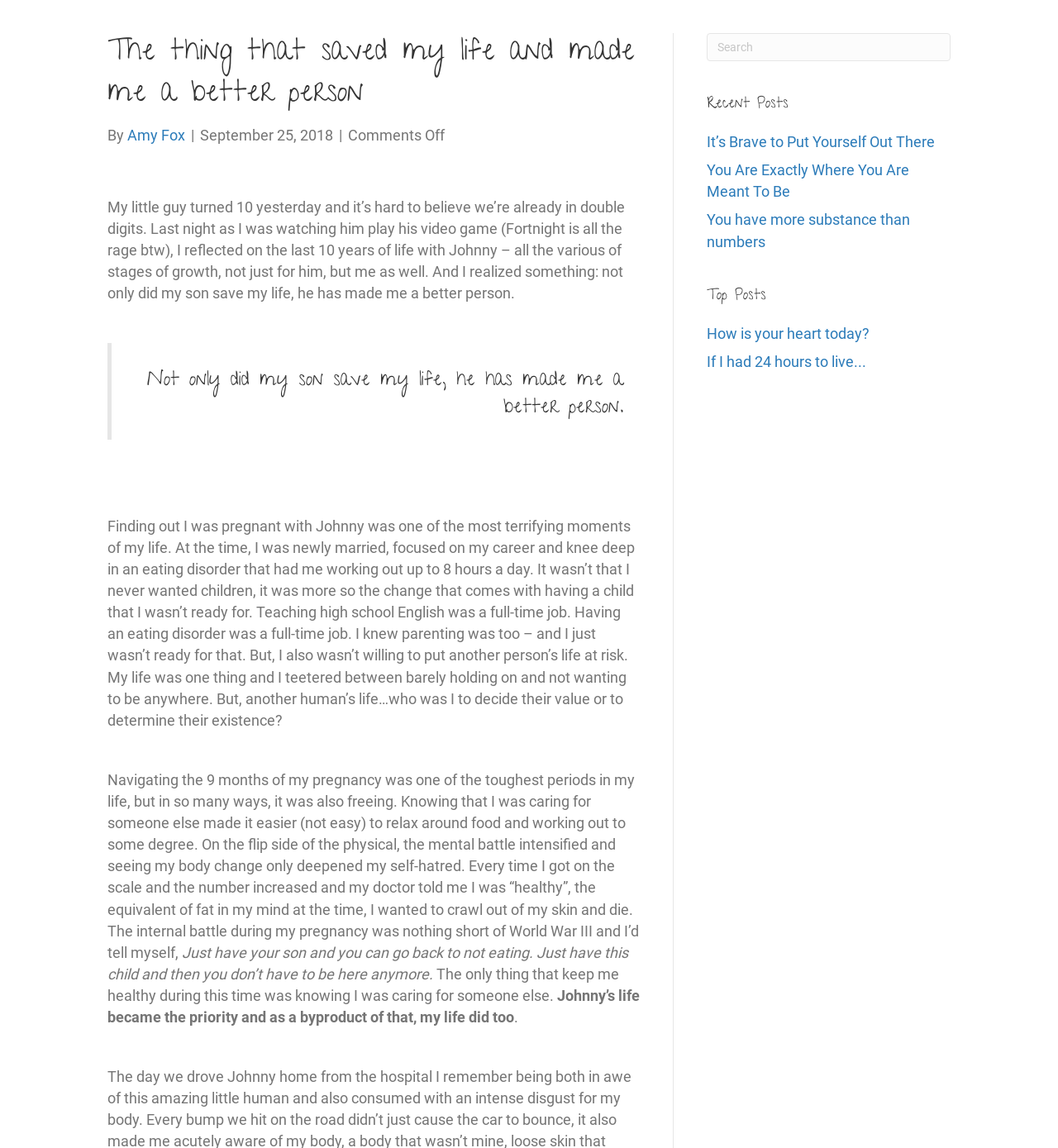Provide a brief response in the form of a single word or phrase:
What is the author's name?

Amy Fox